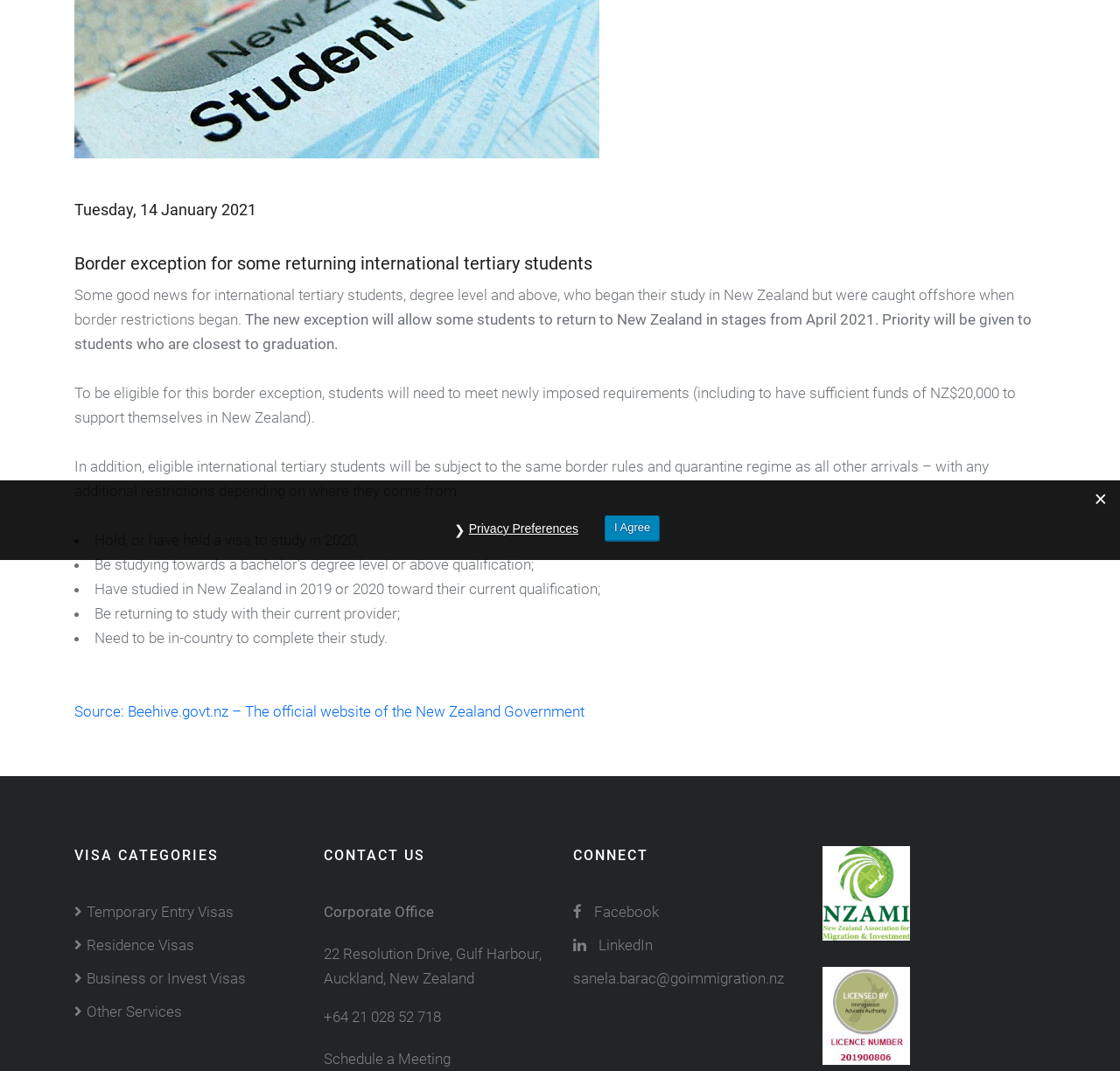Given the element description "Privacy Preferences", identify the bounding box of the corresponding UI element.

[0.411, 0.481, 0.524, 0.507]